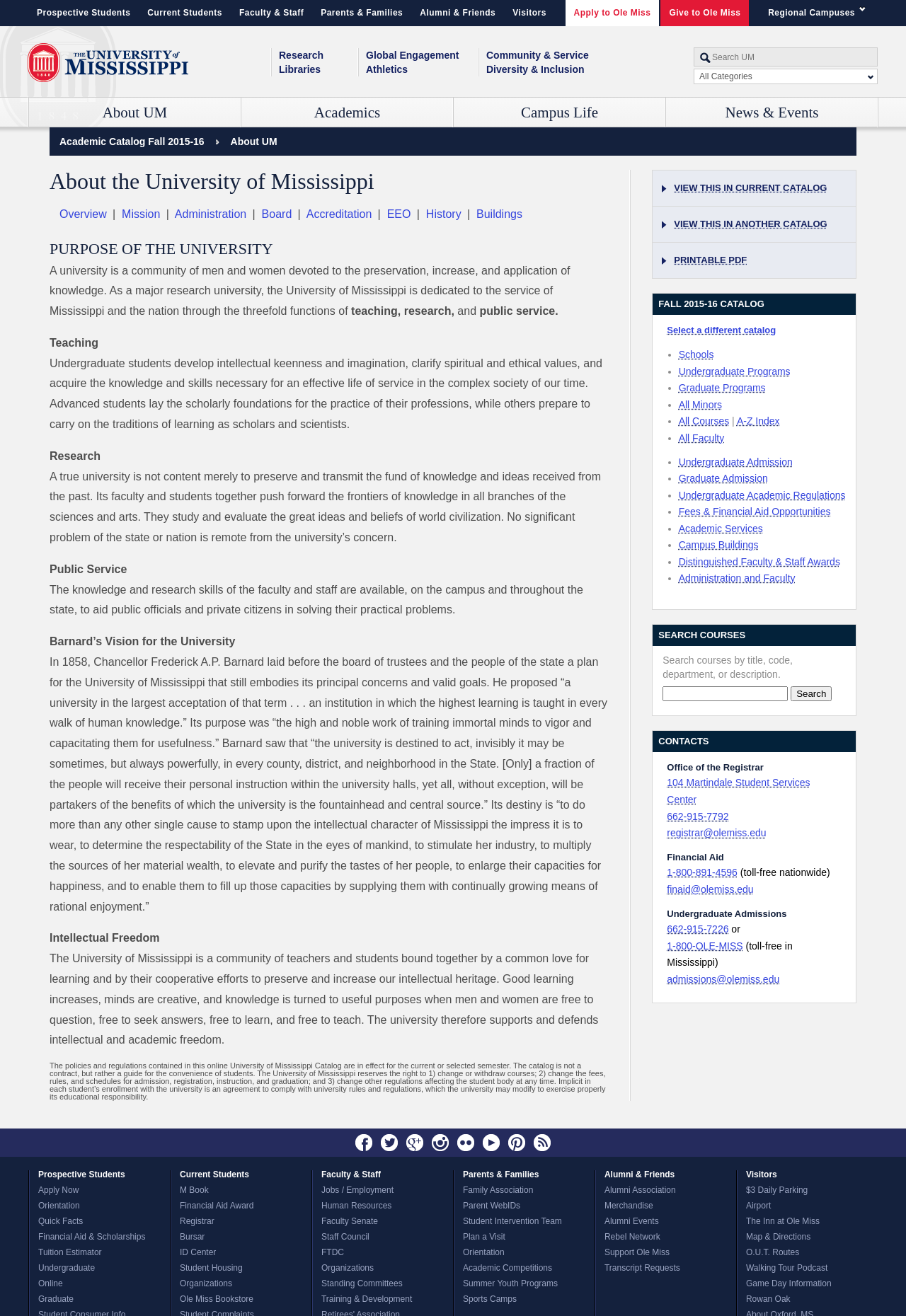What categories can you search in?
Using the image, respond with a single word or phrase.

All Categories